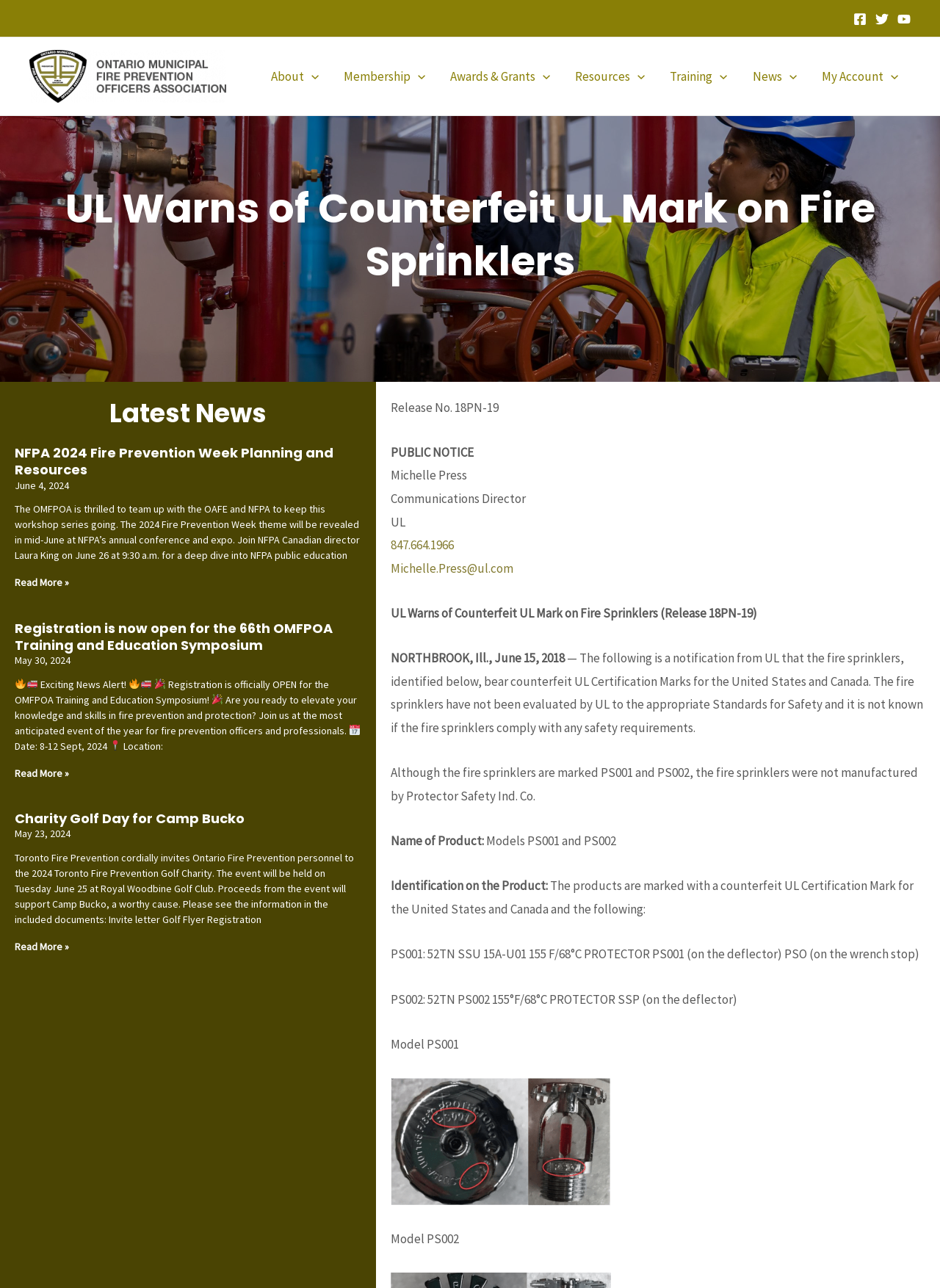What is the name of the organization issuing the public notice? Using the information from the screenshot, answer with a single word or phrase.

UL